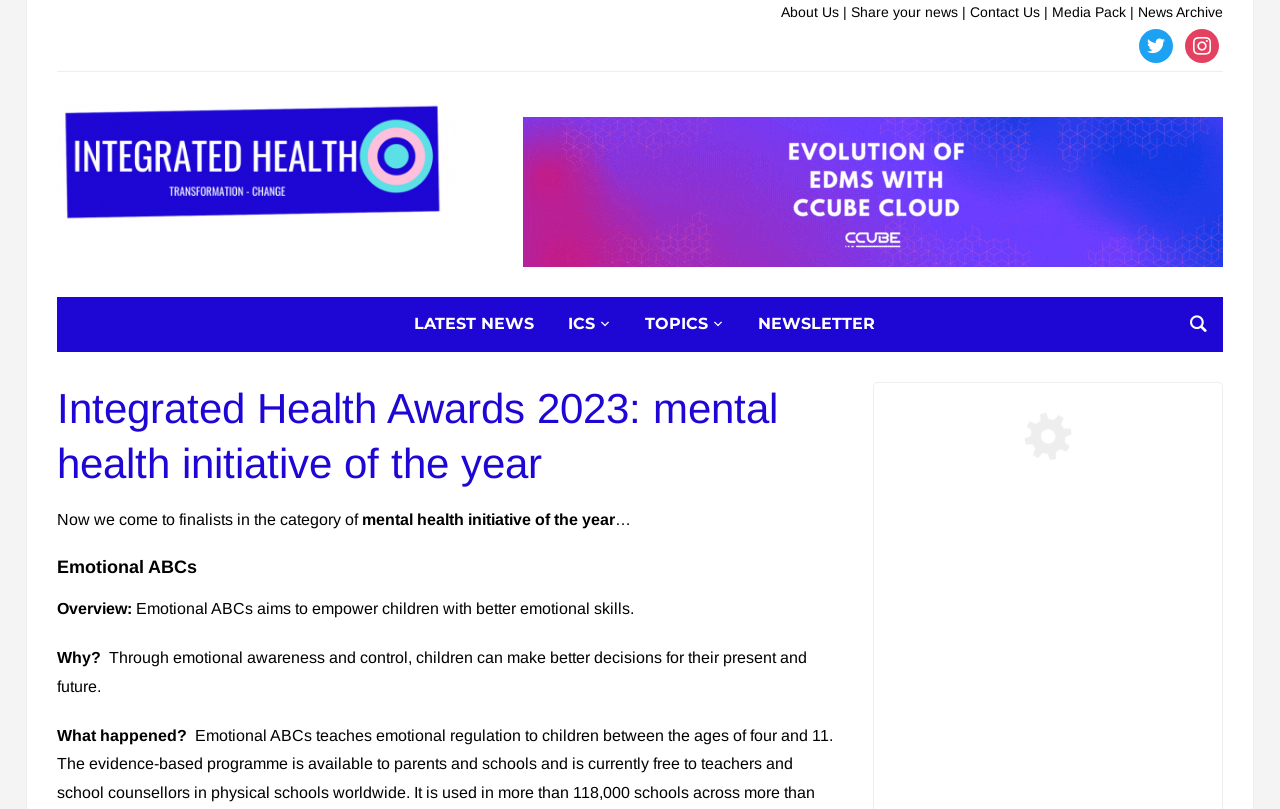Please identify the primary heading of the webpage and give its text content.

Integrated Health Awards 2023: mental health initiative of the year